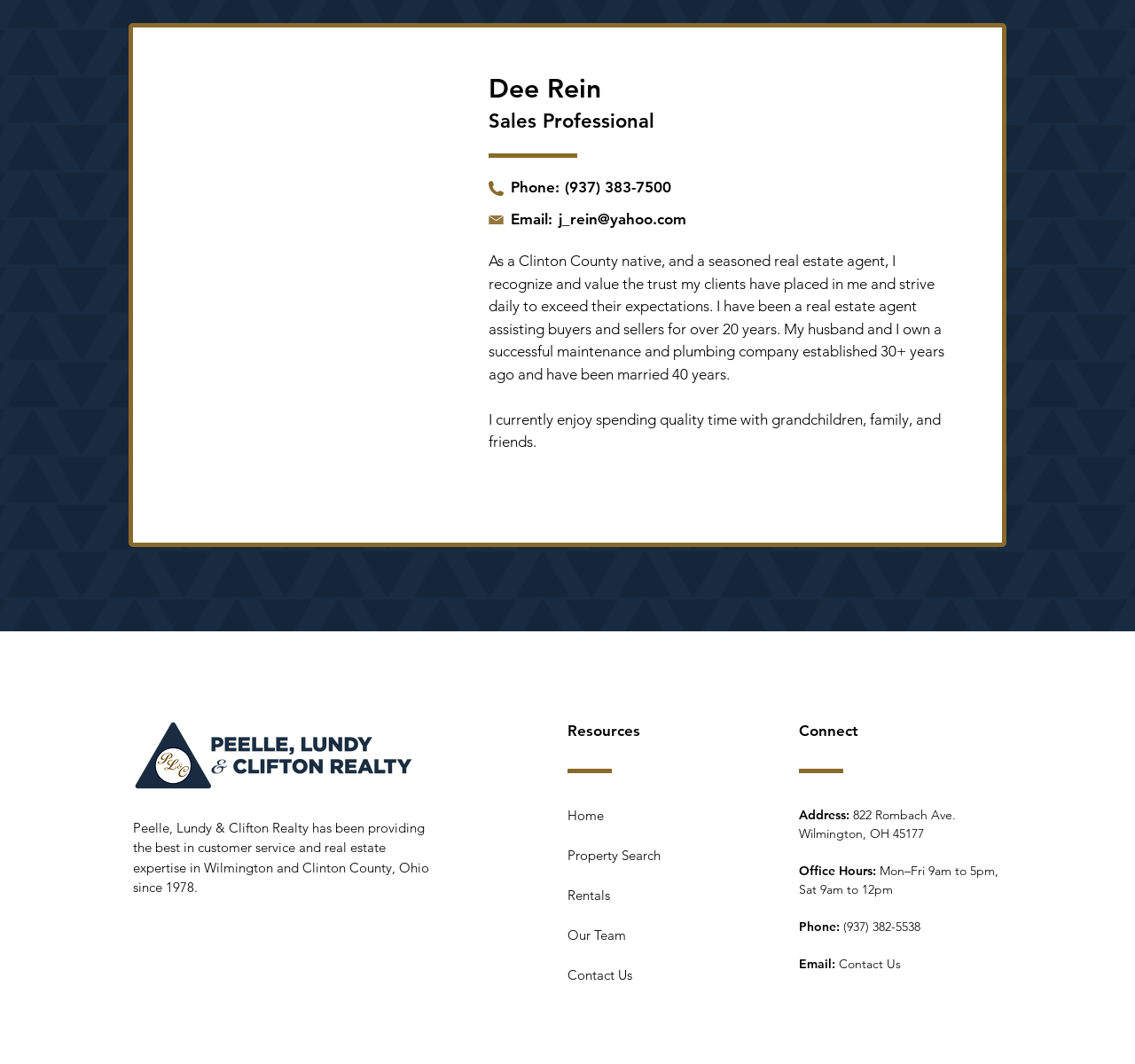Determine the coordinates of the bounding box that should be clicked to complete the instruction: "Click on the 'DOW JONES DIA' link". The coordinates should be represented by four float numbers between 0 and 1: [left, top, right, bottom].

None